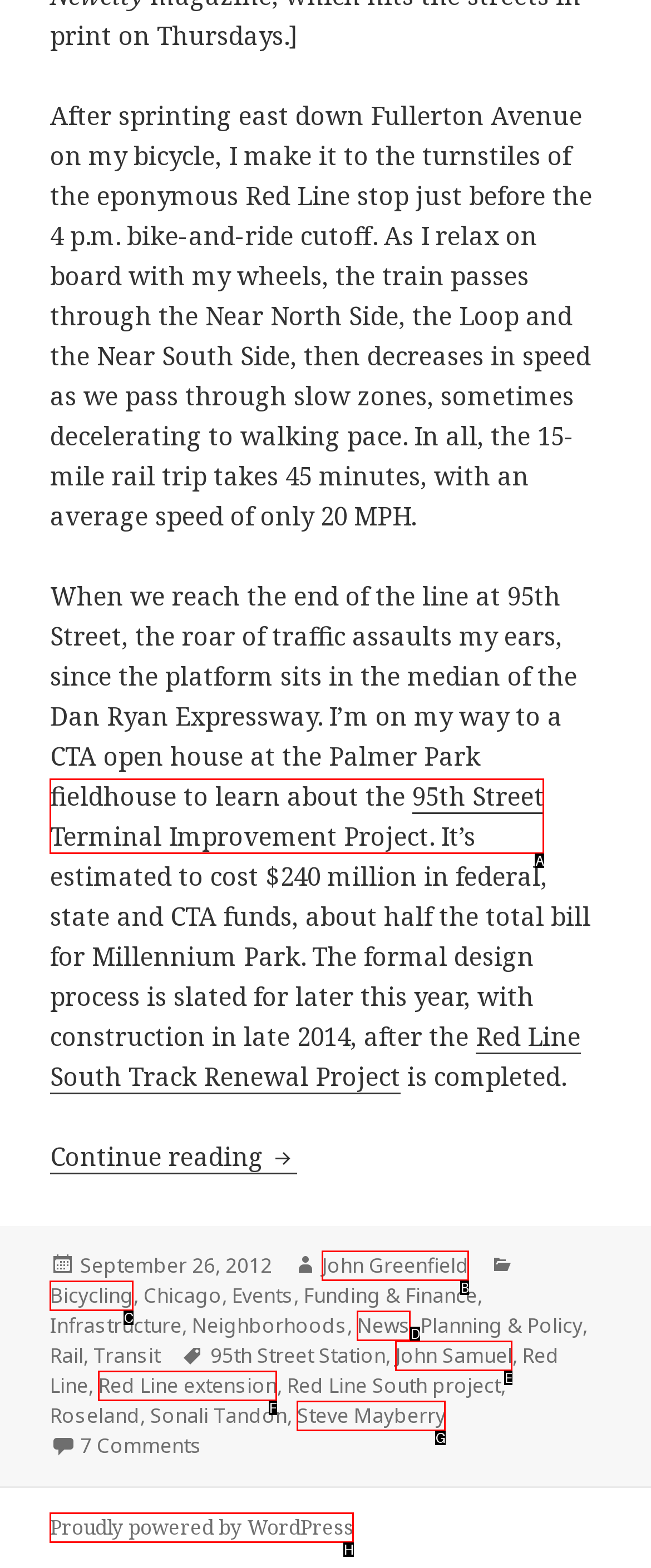Using the description: 95th Street Terminal Improvement Project, find the corresponding HTML element. Provide the letter of the matching option directly.

A